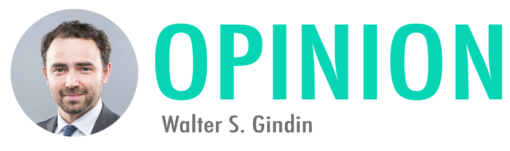What shape is the frame around Gindin's image?
Please craft a detailed and exhaustive response to the question.

The caption specifically mentions that Gindin is positioned in a circular frame on the left, which adds to the overall modern and professional design of the portrait.